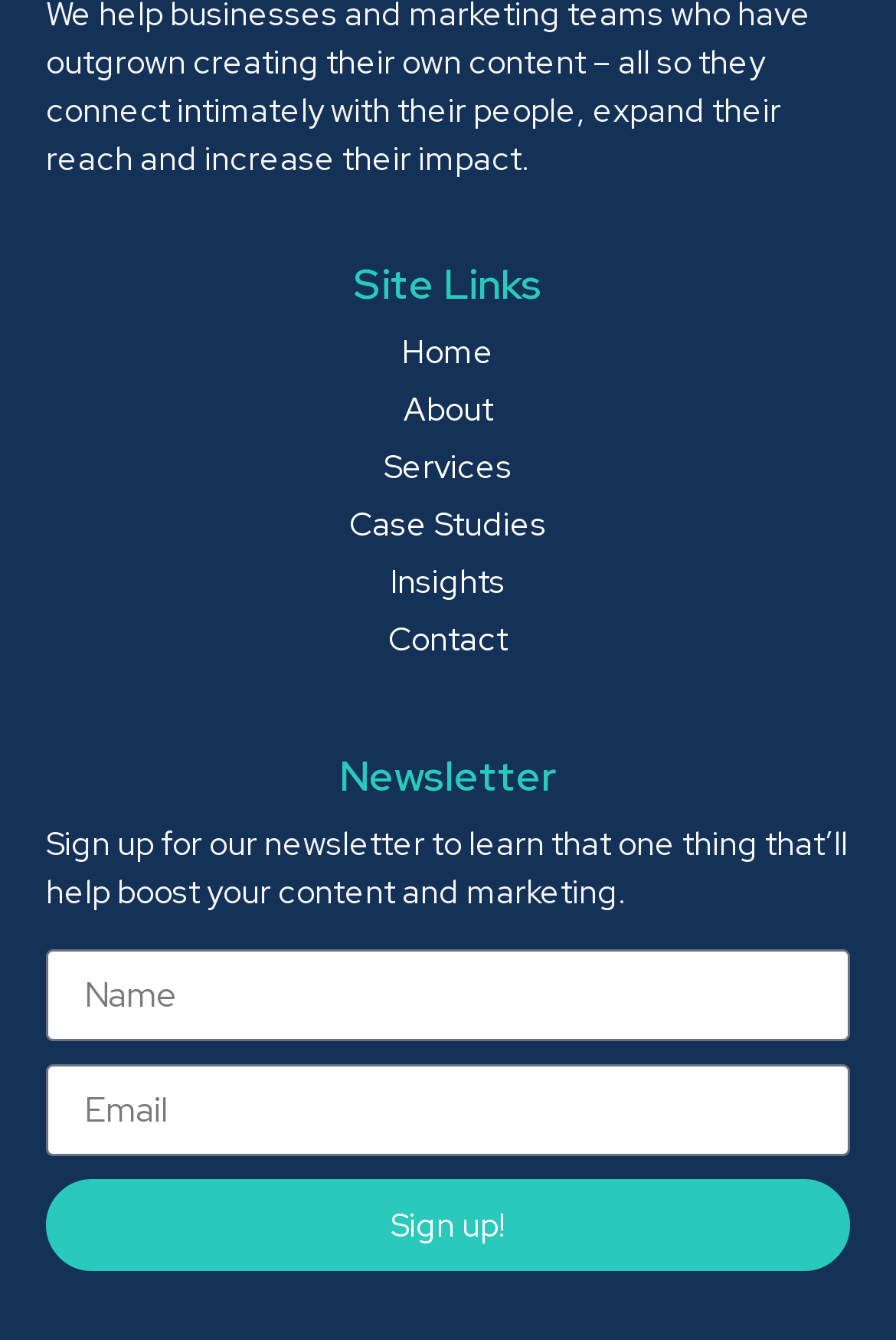Identify the bounding box coordinates of the clickable region required to complete the instruction: "Read about the services". The coordinates should be given as four float numbers within the range of 0 and 1, i.e., [left, top, right, bottom].

[0.051, 0.331, 0.949, 0.367]